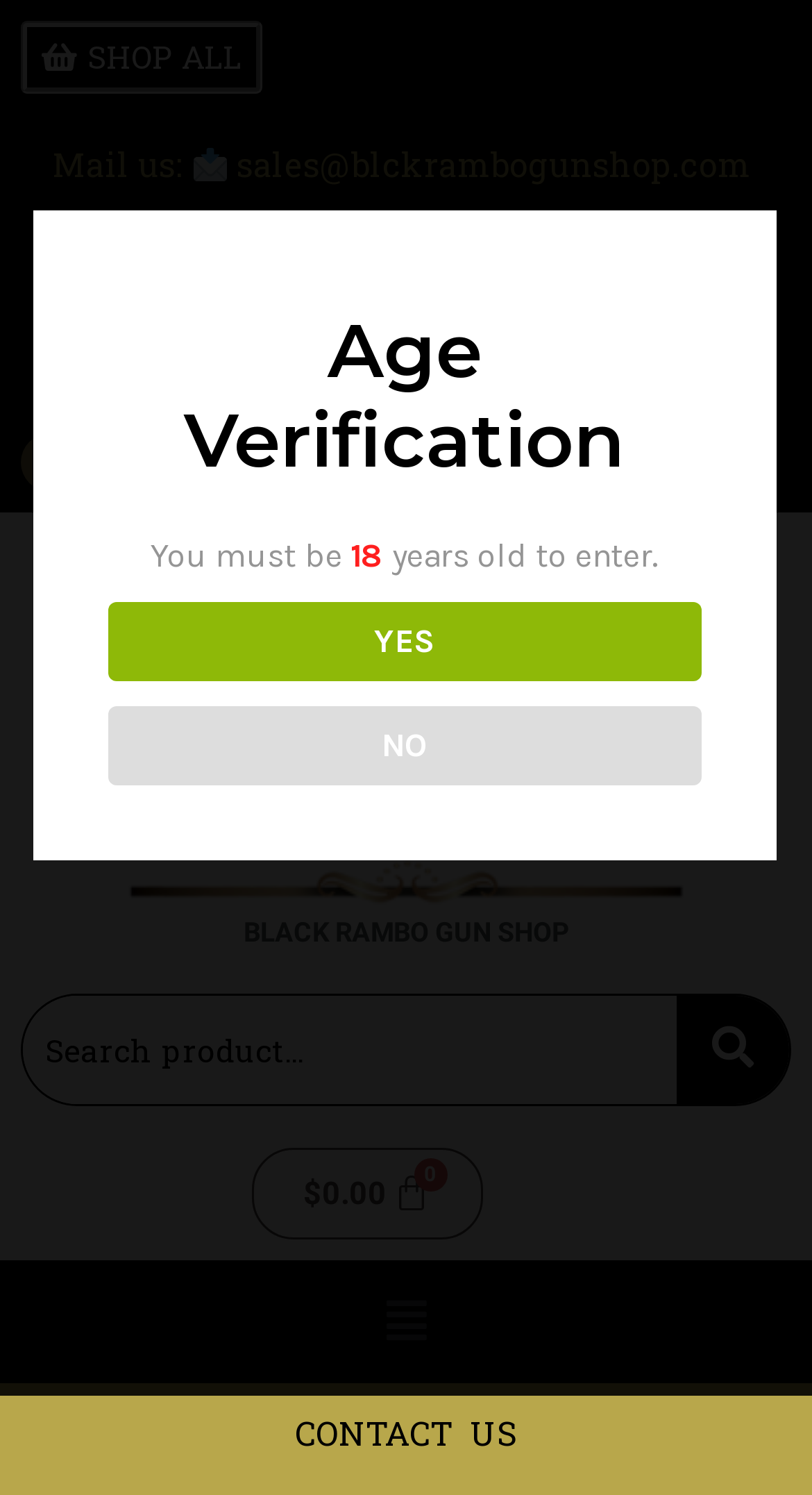Please identify the bounding box coordinates of the element's region that should be clicked to execute the following instruction: "View shopping cart". The bounding box coordinates must be four float numbers between 0 and 1, i.e., [left, top, right, bottom].

[0.309, 0.768, 0.594, 0.829]